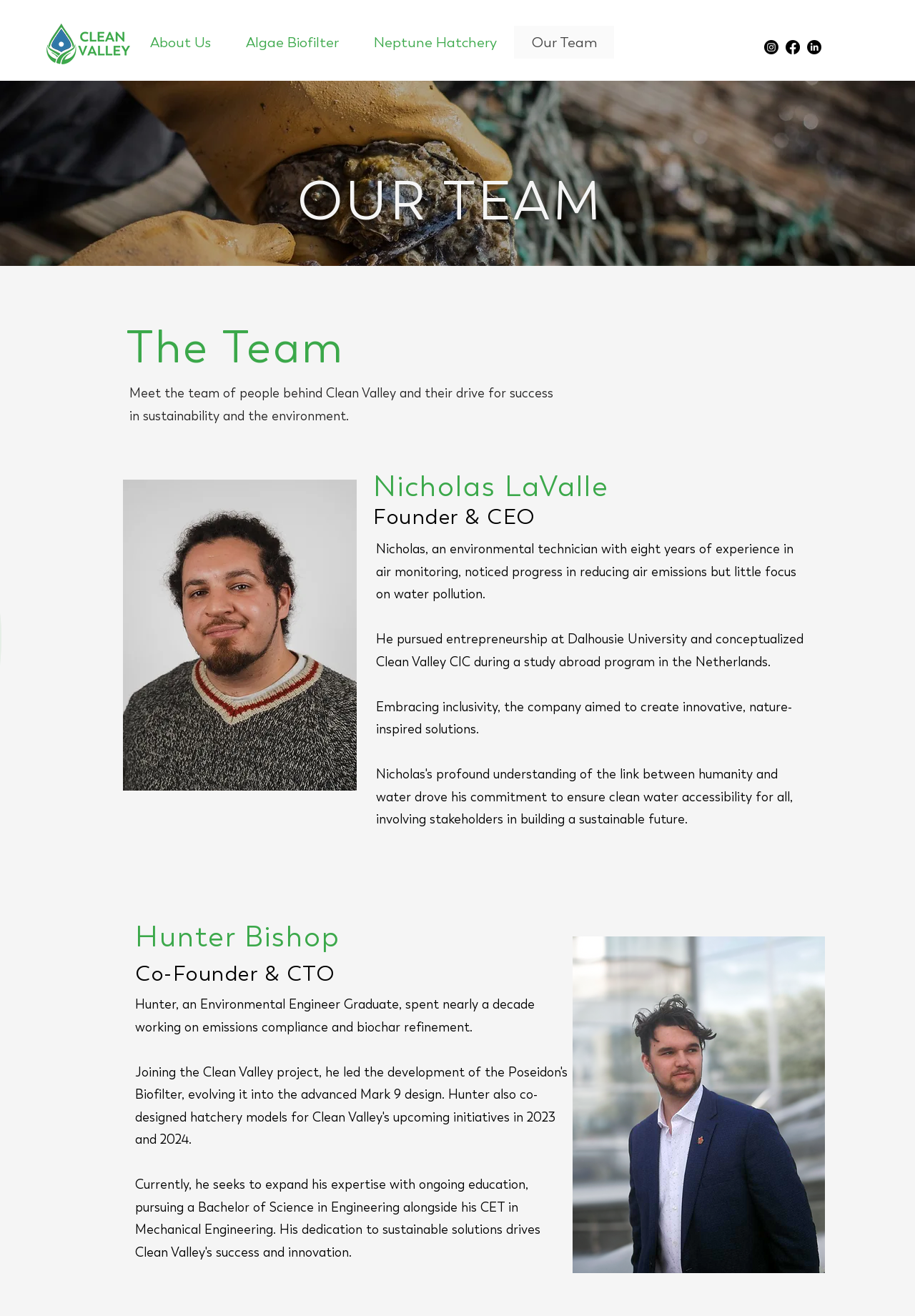Determine the bounding box coordinates for the UI element with the following description: "Algae Biofilter". The coordinates should be four float numbers between 0 and 1, represented as [left, top, right, bottom].

[0.249, 0.02, 0.389, 0.045]